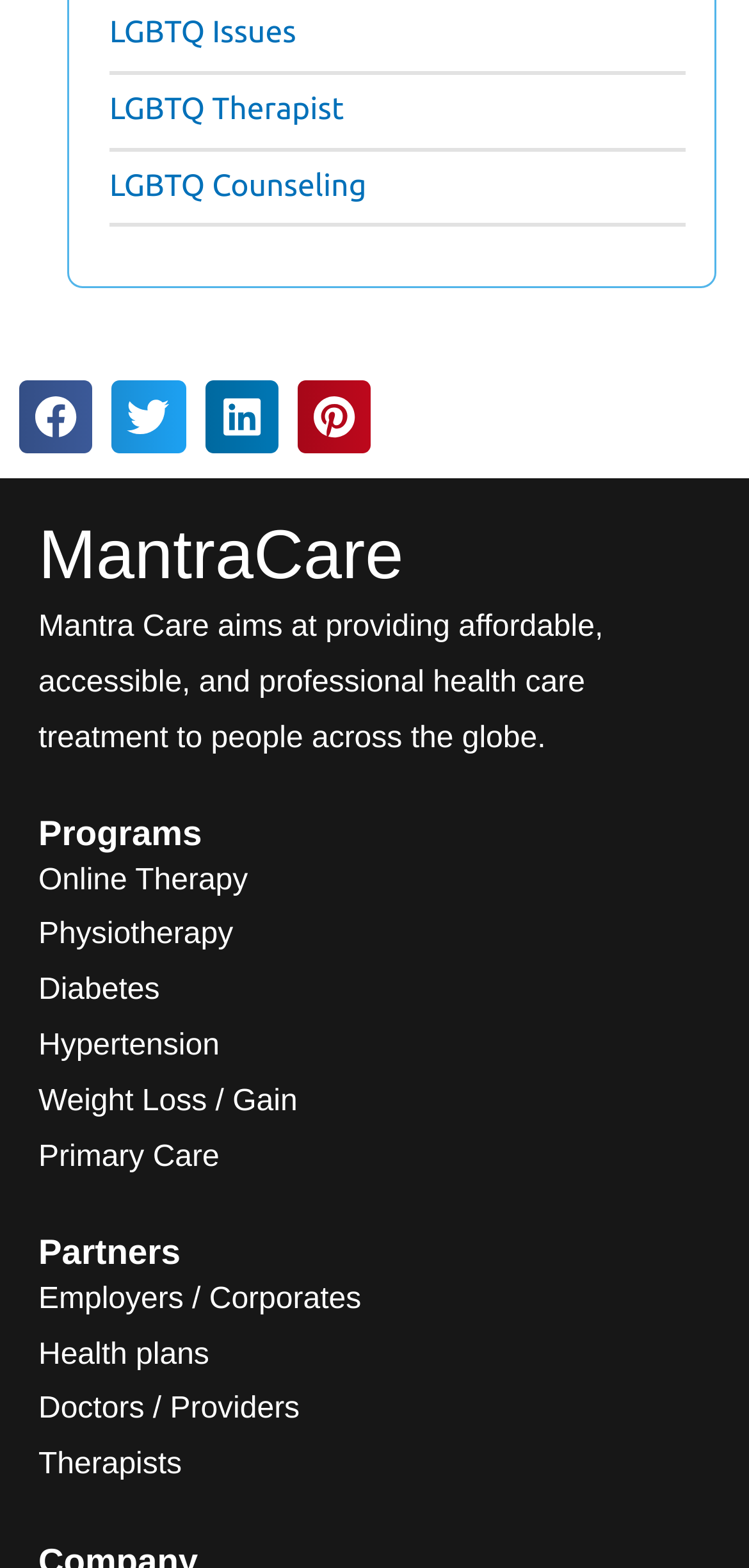Please identify the bounding box coordinates of the element that needs to be clicked to execute the following command: "View the cart". Provide the bounding box using four float numbers between 0 and 1, formatted as [left, top, right, bottom].

None